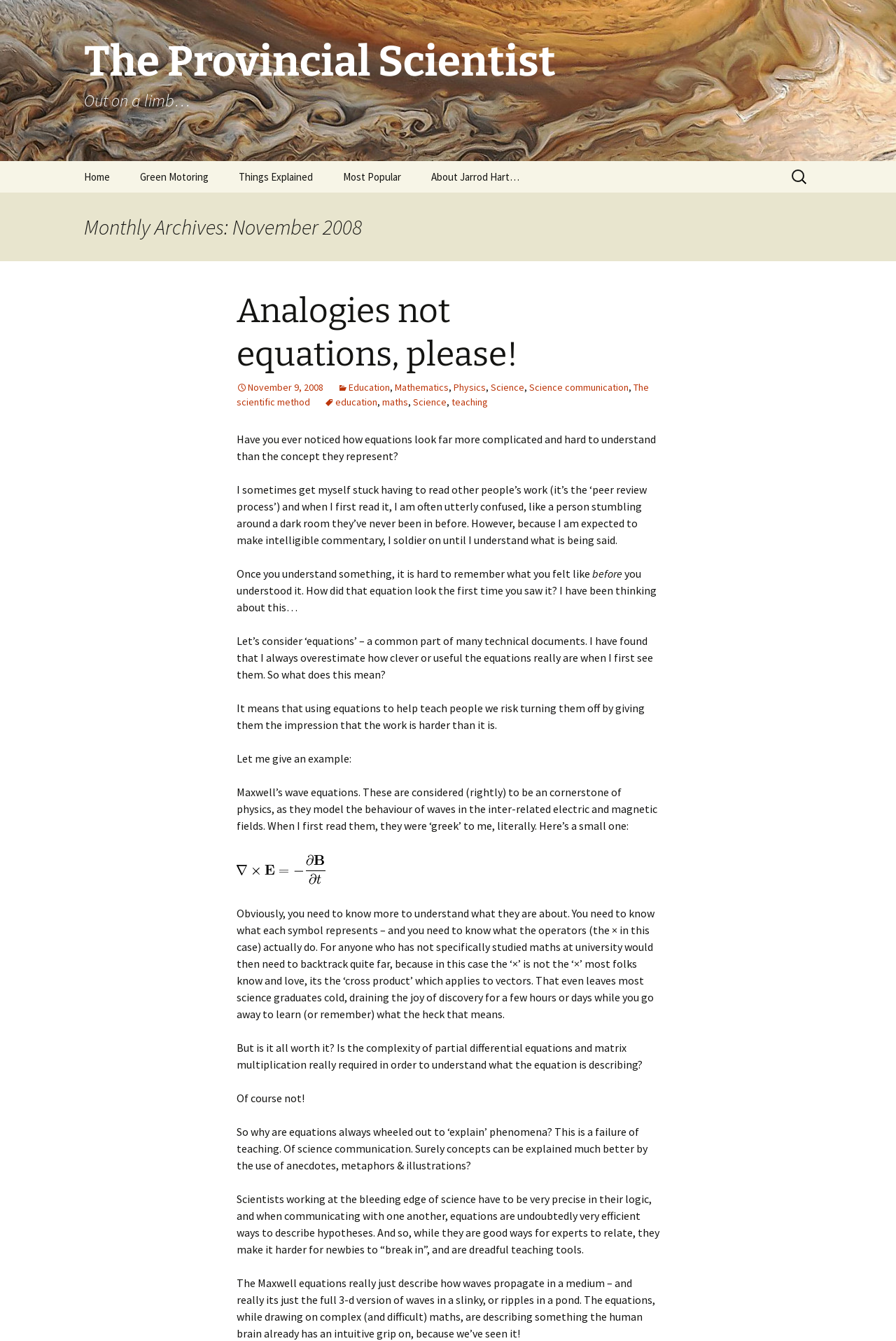What is the topic of the blog post categorized under?
Please use the image to provide a one-word or short phrase answer.

Science communication